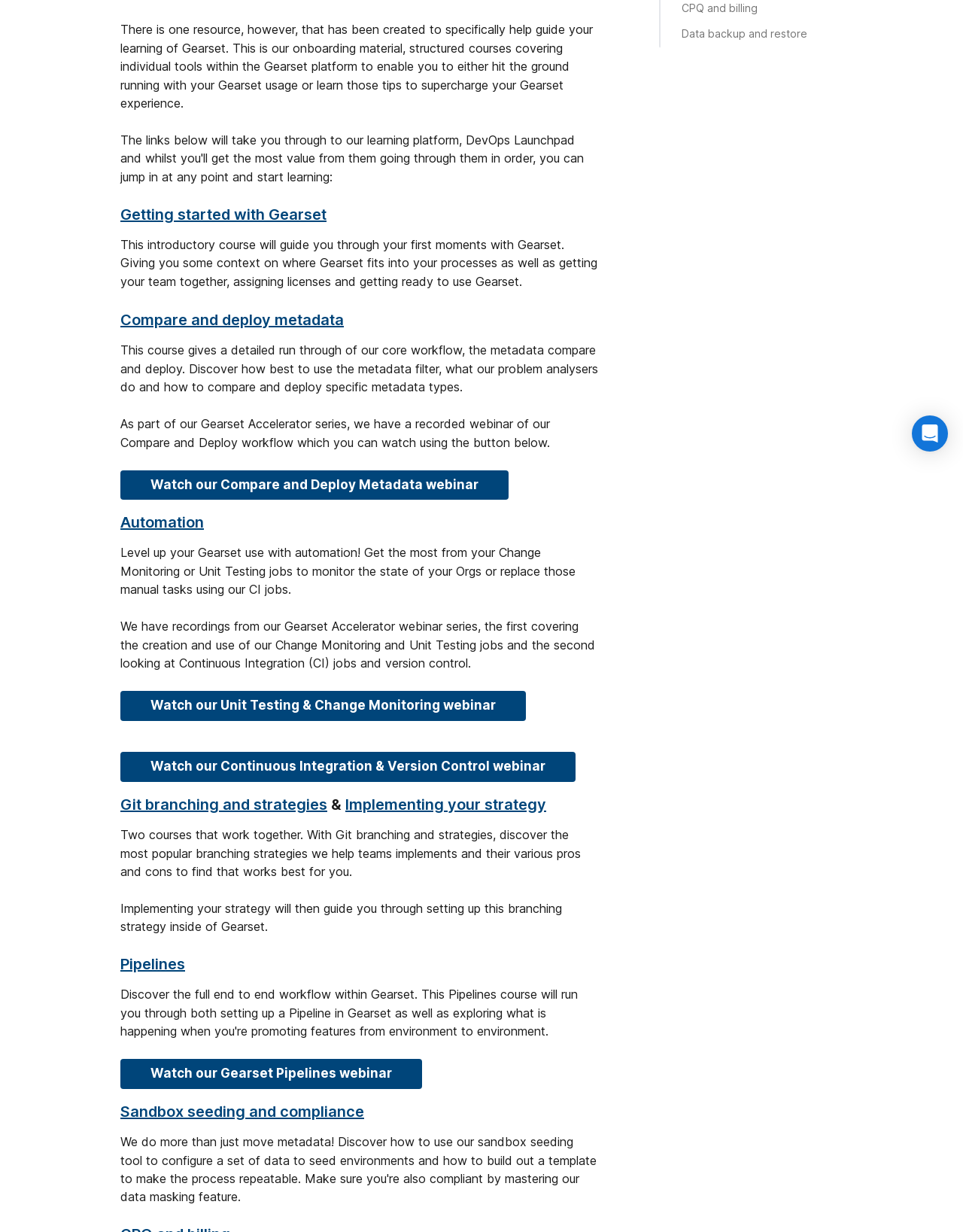Provide the bounding box coordinates for the specified HTML element described in this description: "Watch our Gearset Pipelines webinar". The coordinates should be four float numbers ranging from 0 to 1, in the format [left, top, right, bottom].

[0.125, 0.86, 0.438, 0.884]